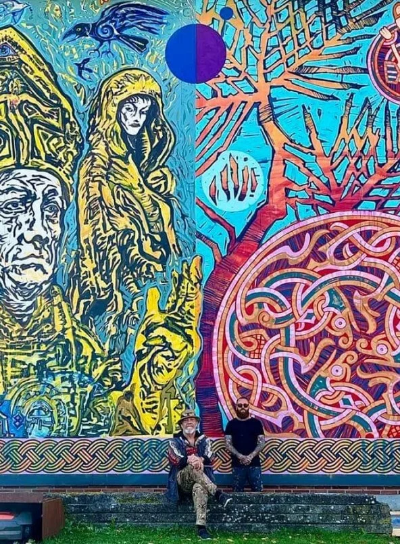Generate a comprehensive description of the image.

The image showcases a vibrant and captivating mural, featuring intricate designs and bold colors. On the left side, a detailed portrayal of a monk, likely representing Poppo, can be seen beneath a large hat, exuding a sense of wisdom and contemplation. Beside him, a woman in a hooded cloak gazes intently, seemingly keeping a watchful eye on Poppo, hinting at an intriguing narrative between the two figures.

To the right of the mural, striking patterns and abstract shapes are intertwined with elements of nature, including a tree and flowing designs that draw the viewer's attention. The background is filled with vivid blues, reds, and greens, creating a dynamic contrast that enhances the artwork’s energetic feel. 

In the foreground, two individuals sit casually on a ledge, connecting the mural to the present moment and adding a human element to the scene. Their presence invites the viewer to contemplate the historical and cultural significance of the mural, which portrays themes of faith and challenge, particularly the interaction between Poppo and Queen Thyra. Overall, this artwork serves as both a beautiful representation of artistic expression and a telling of a deeper story that resonates through time.